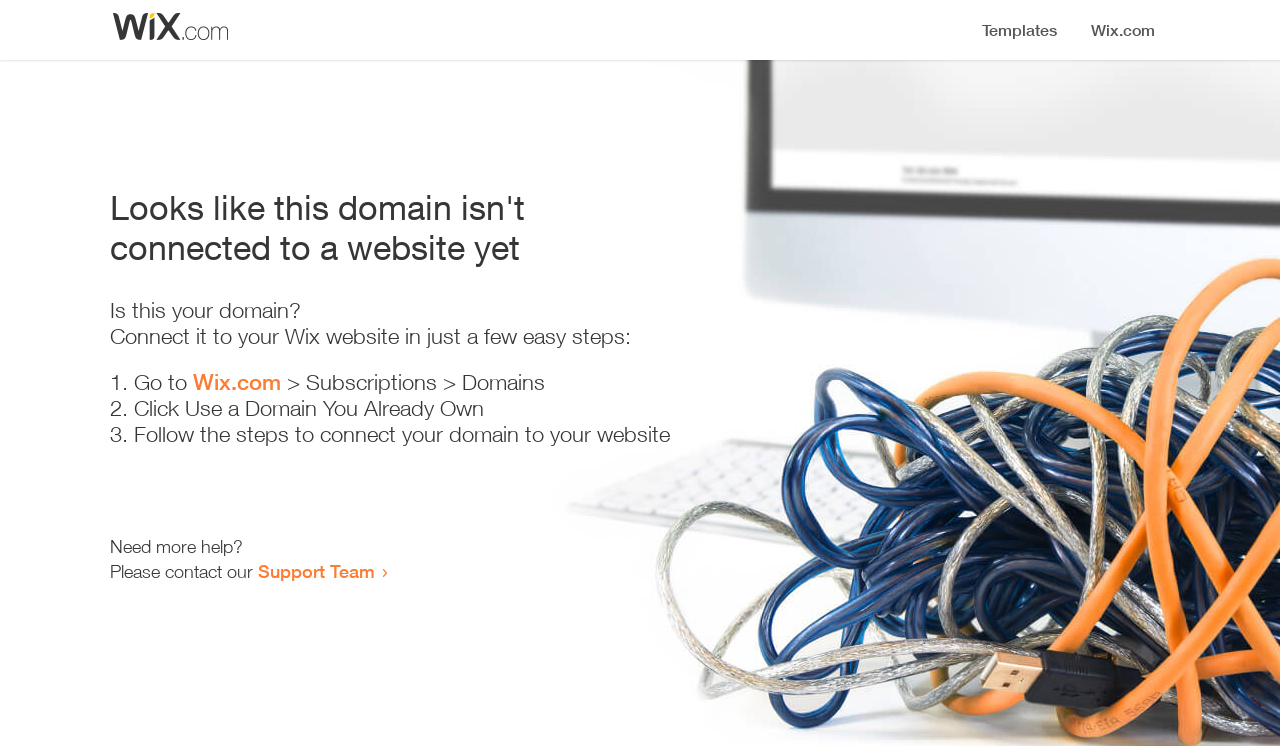Please analyze the image and give a detailed answer to the question:
How many steps are required to connect the domain?

The webpage provides a list of steps to connect the domain, which includes '1. Go to Wix.com > Subscriptions > Domains', '2. Click Use a Domain You Already Own', and '3. Follow the steps to connect your domain to your website'. Therefore, there are 3 steps required to connect the domain.